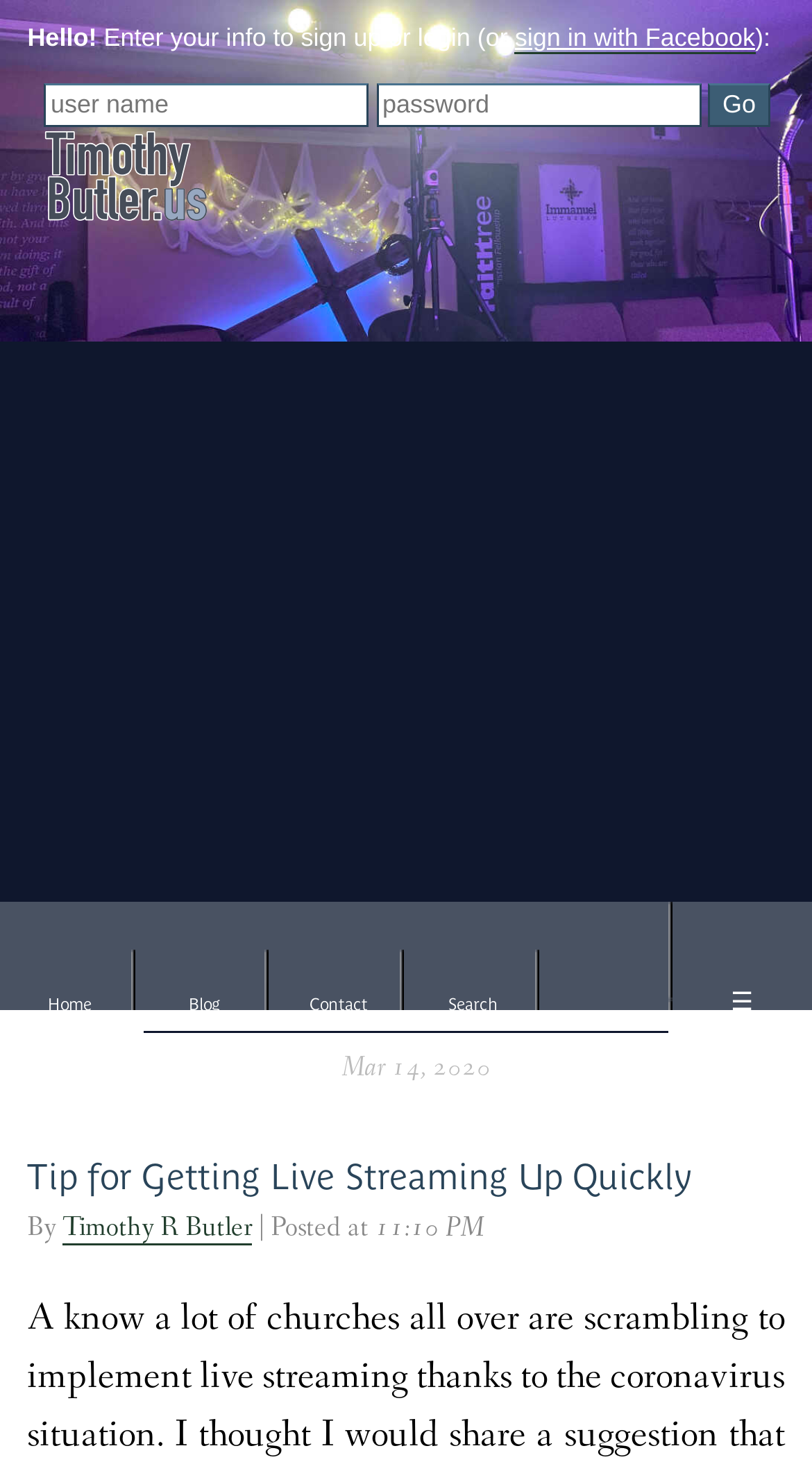Locate the coordinates of the bounding box for the clickable region that fulfills this instruction: "Click the Blog link".

[0.171, 0.65, 0.331, 0.724]